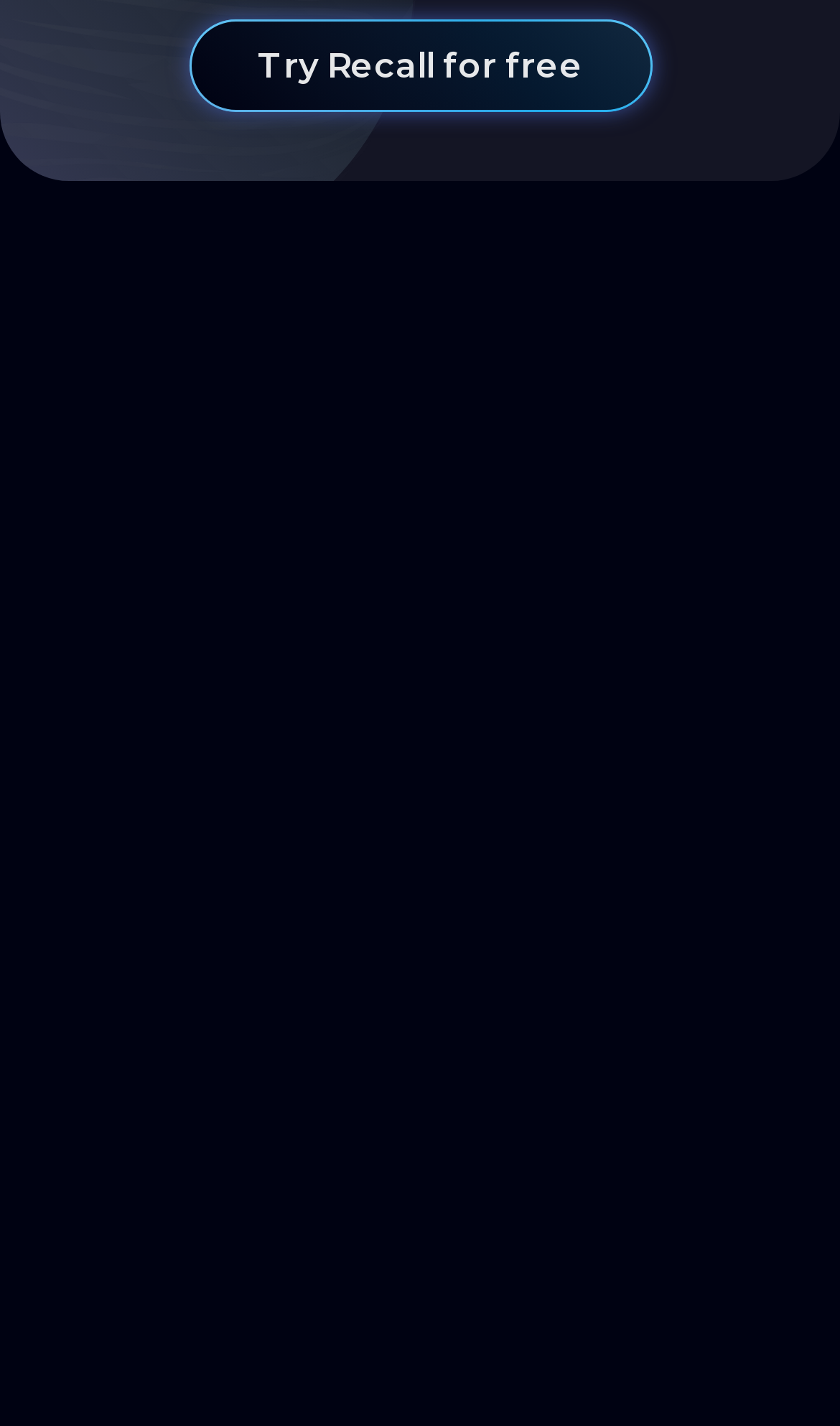Please specify the bounding box coordinates of the area that should be clicked to accomplish the following instruction: "Click the Signup link button". The coordinates should consist of four float numbers between 0 and 1, i.e., [left, top, right, bottom].

[0.224, 0.014, 0.776, 0.079]